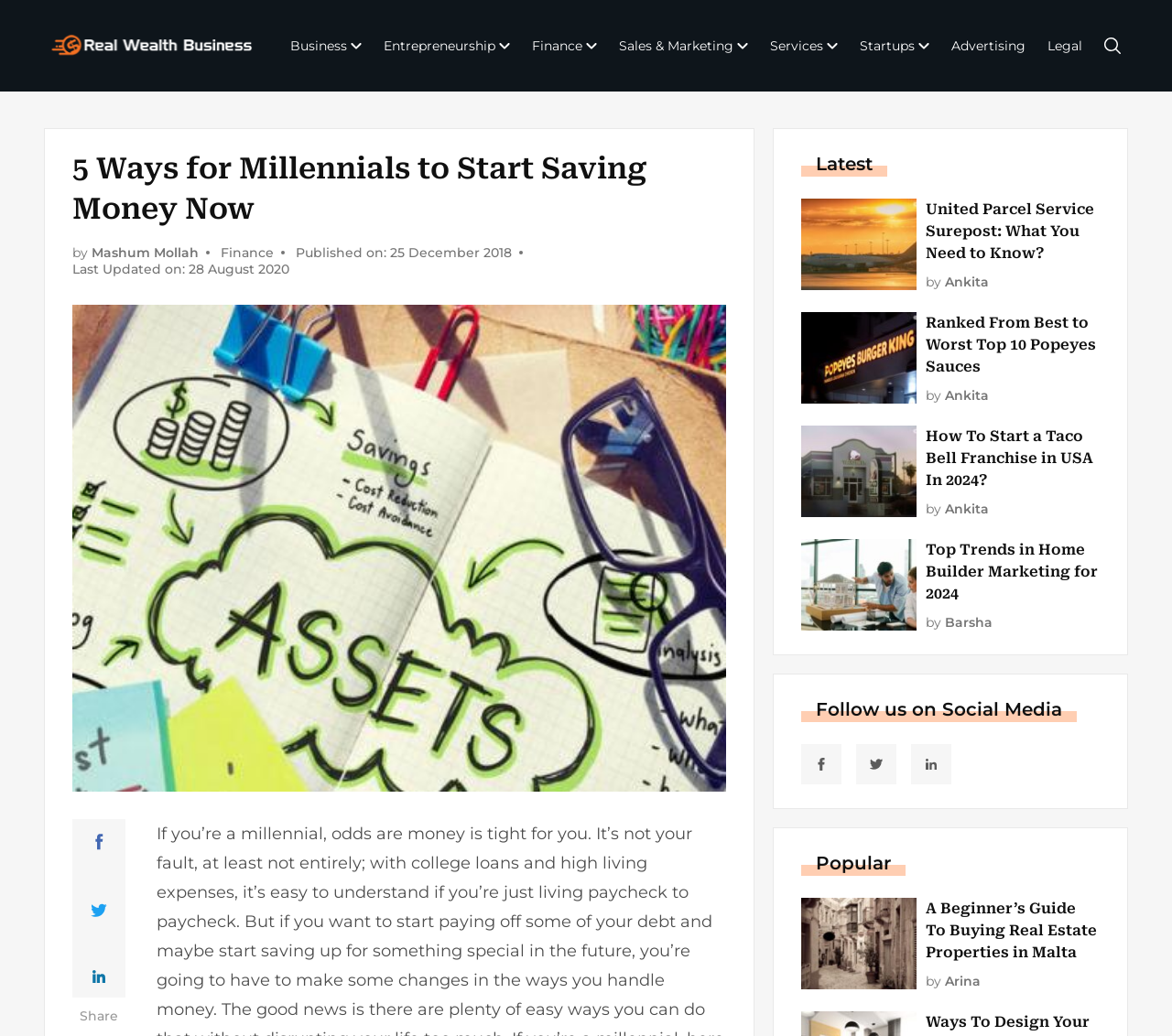Find the bounding box coordinates of the area to click in order to follow the instruction: "Click on the 'Business' link".

[0.241, 0.028, 0.315, 0.06]